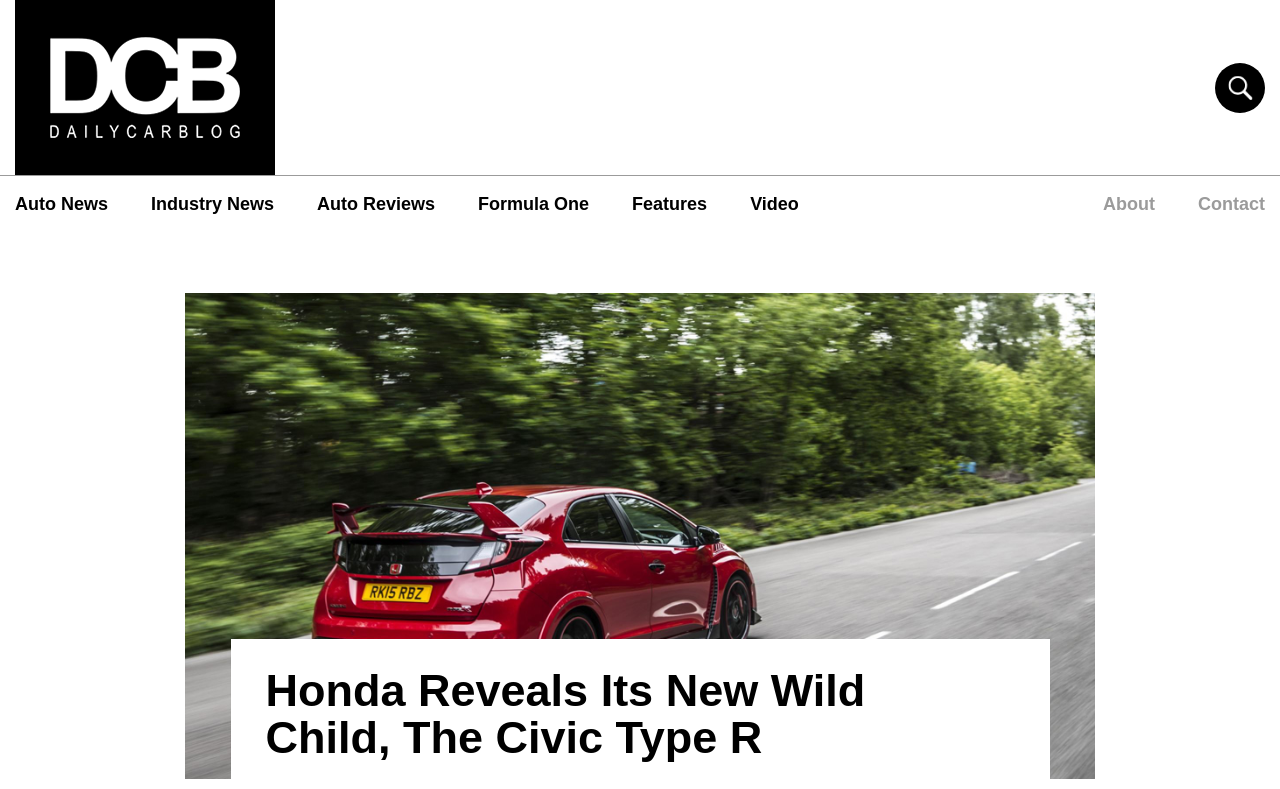Given the following UI element description: "Industry News", find the bounding box coordinates in the webpage screenshot.

[0.118, 0.242, 0.214, 0.276]